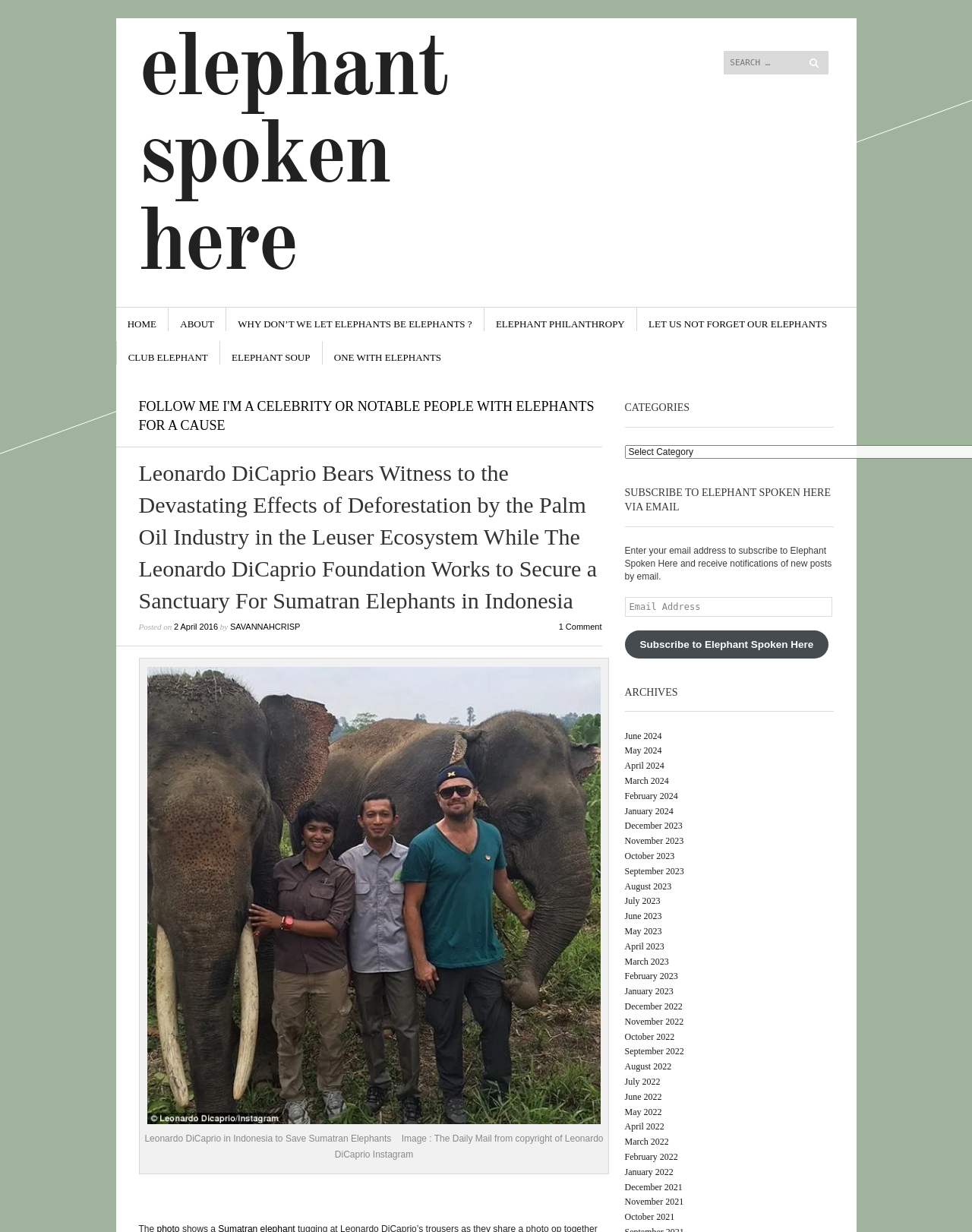Bounding box coordinates are specified in the format (top-left x, top-left y, bottom-right x, bottom-right y). All values are floating point numbers bounded between 0 and 1. Please provide the bounding box coordinate of the region this sentence describes: April 2024

[0.643, 0.617, 0.683, 0.626]